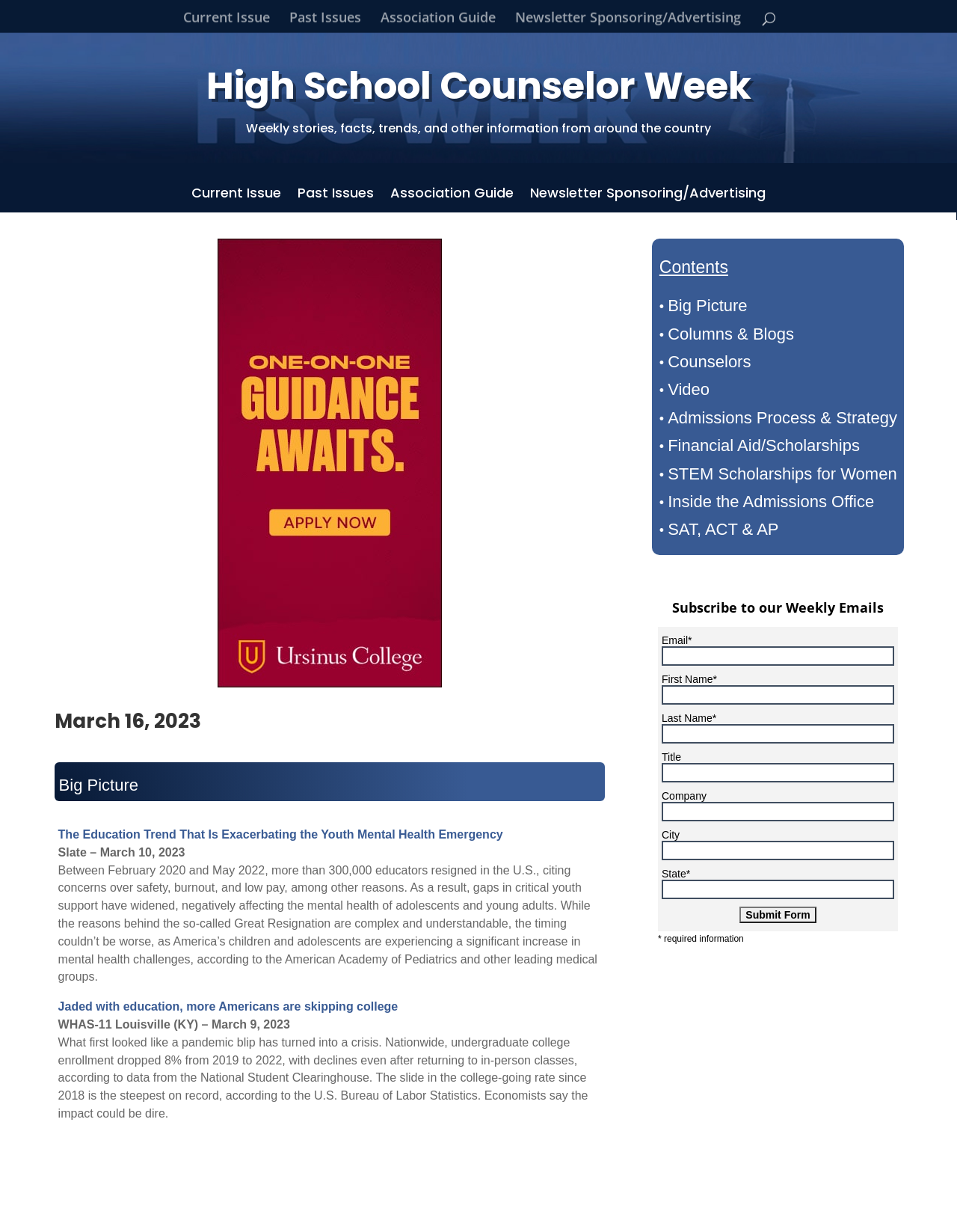How many main sections are on this webpage? Observe the screenshot and provide a one-word or short phrase answer.

3